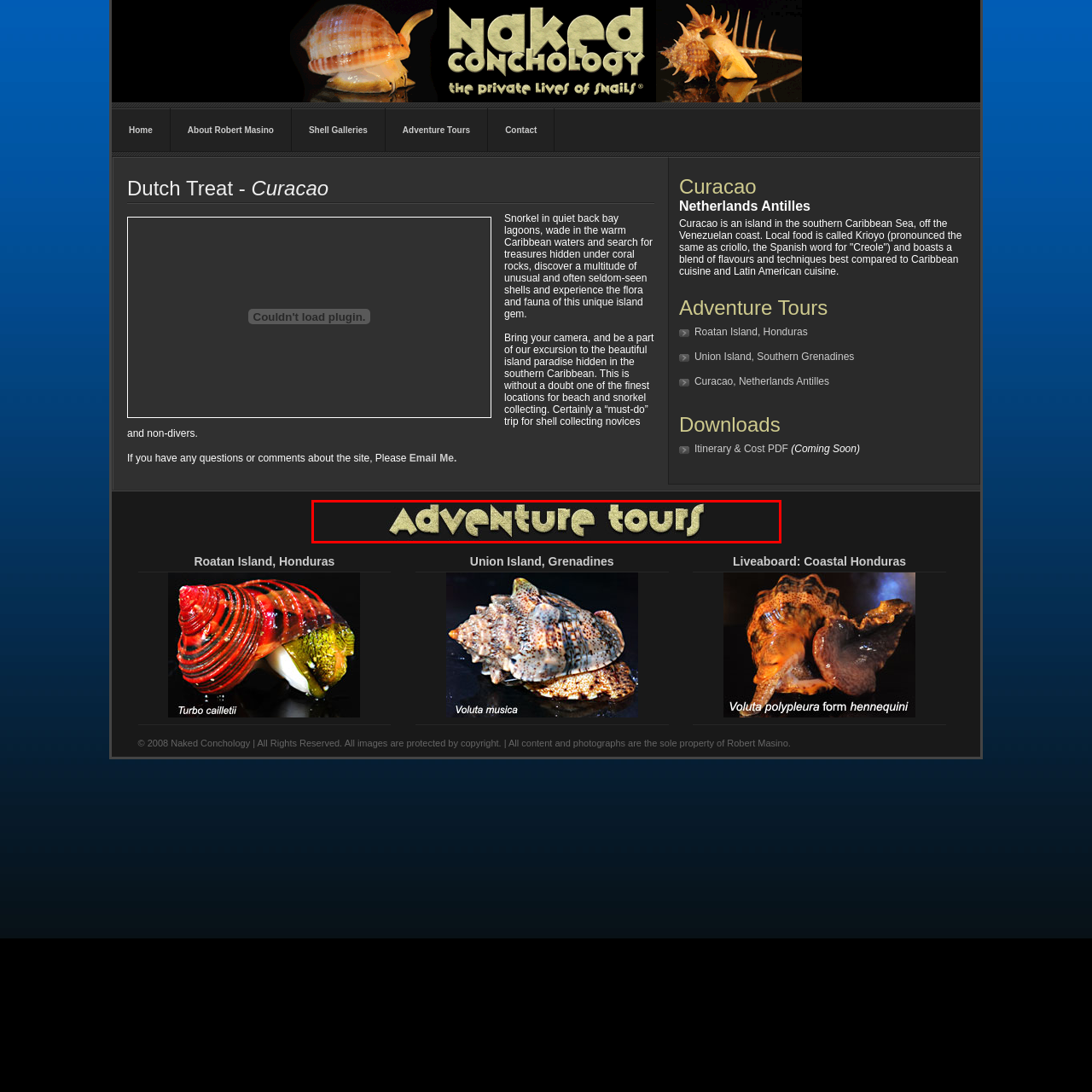What is the theme of the design?
Review the image highlighted by the red bounding box and respond with a brief answer in one word or phrase.

Adventure and discovery